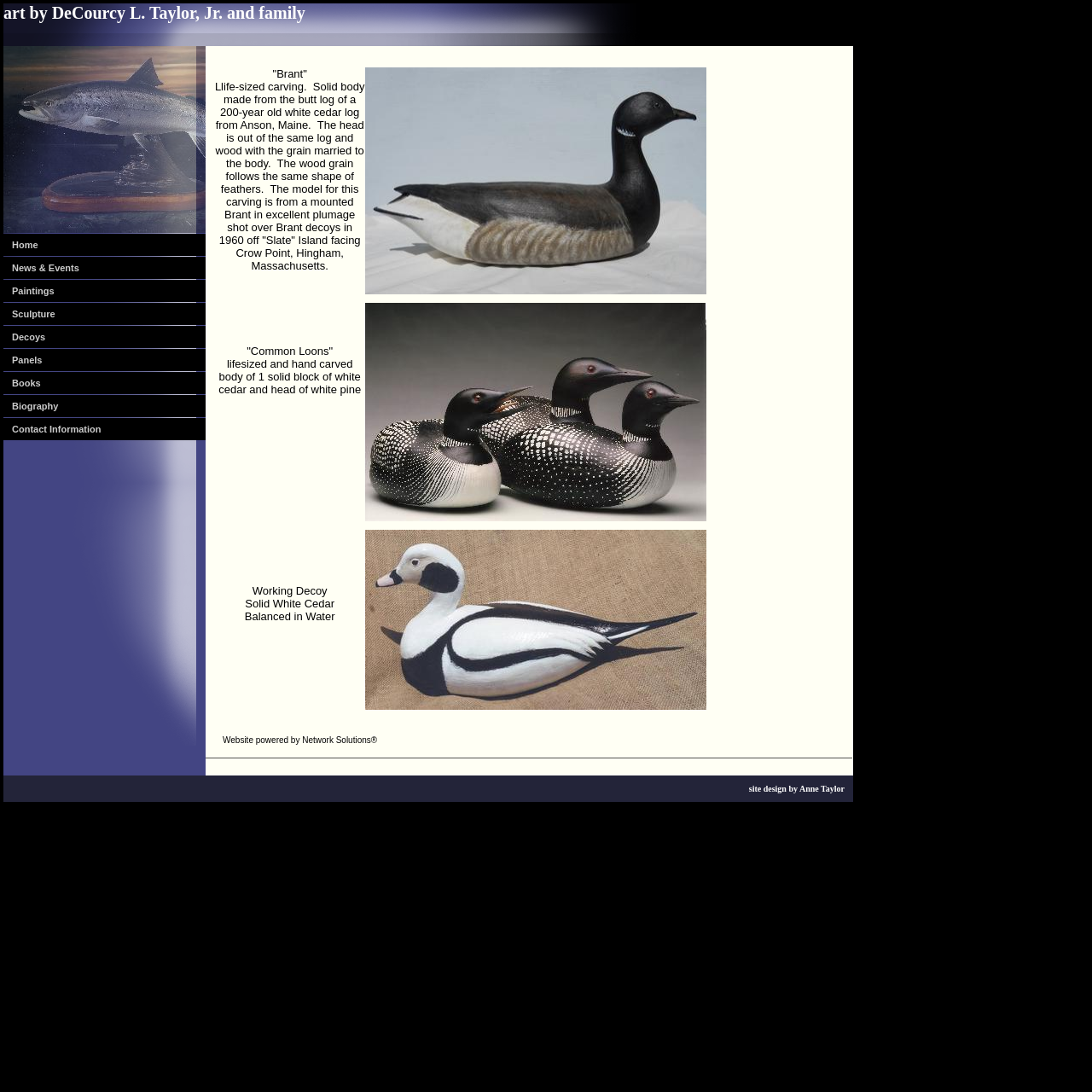Find the bounding box coordinates of the clickable region needed to perform the following instruction: "read Biography". The coordinates should be provided as four float numbers between 0 and 1, i.e., [left, top, right, bottom].

[0.003, 0.362, 0.188, 0.382]